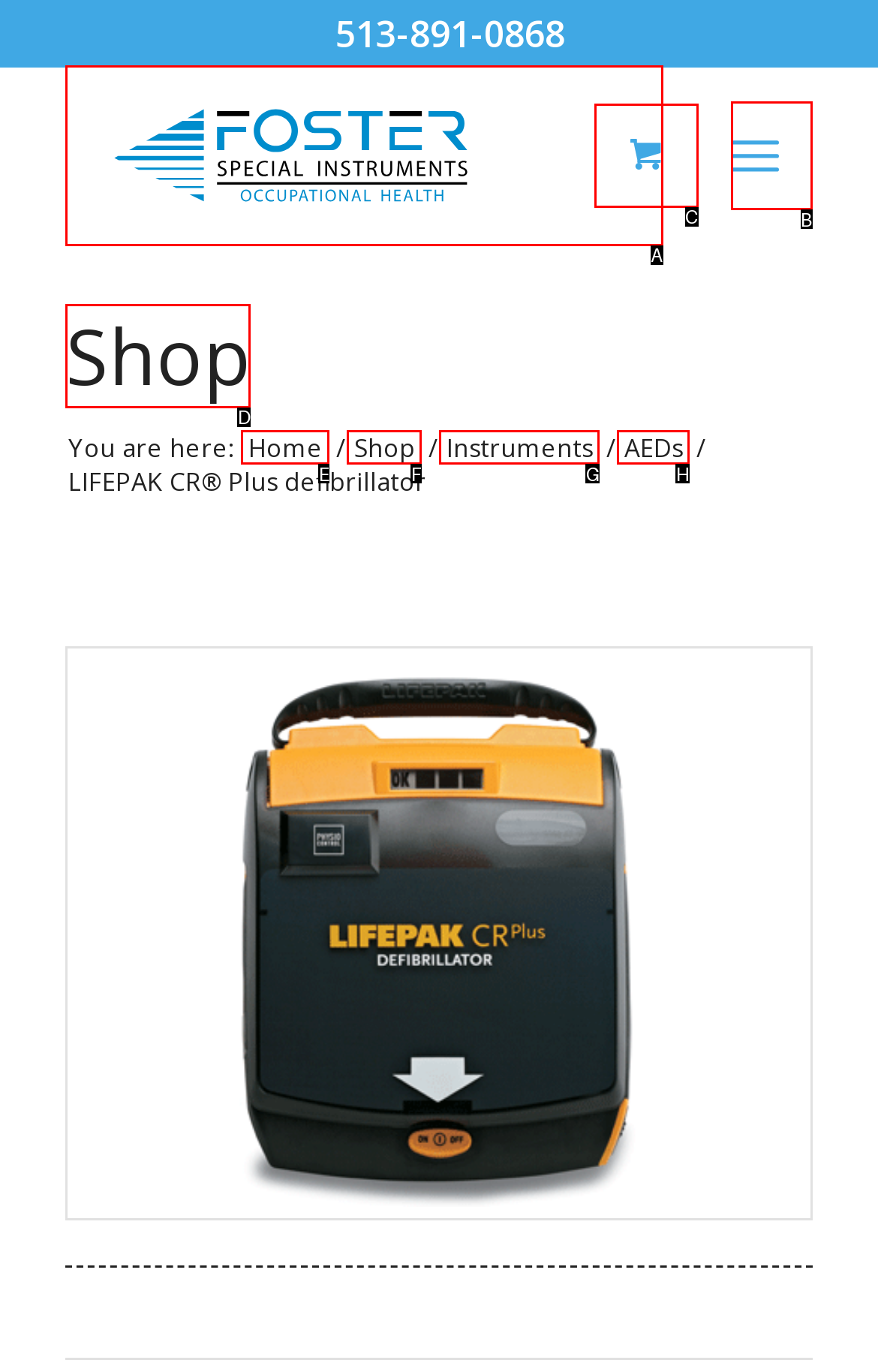Point out the HTML element I should click to achieve the following: Open the menu Reply with the letter of the selected element.

B